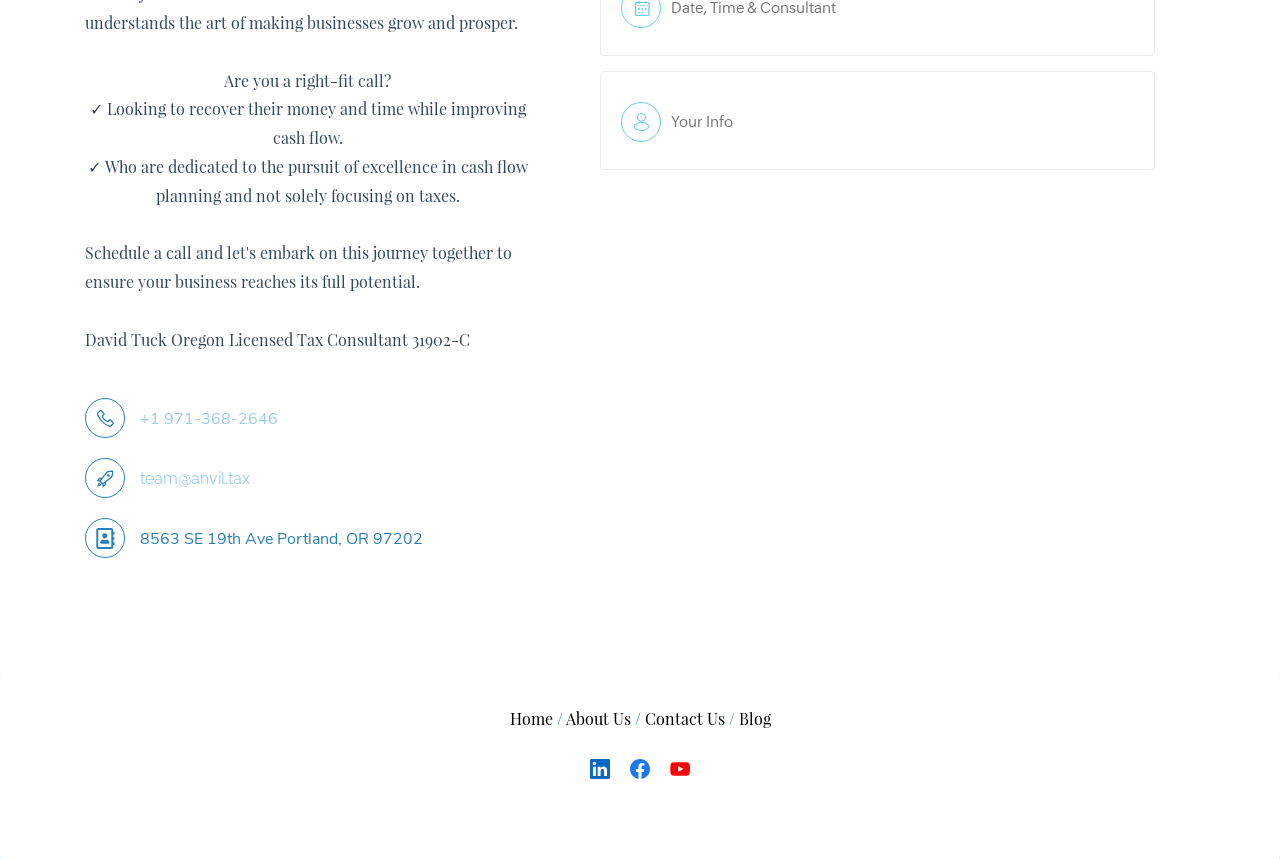Identify the bounding box coordinates of the clickable region required to complete the instruction: "Go to the About Us page". The coordinates should be given as four float numbers within the range of 0 and 1, i.e., [left, top, right, bottom].

[0.442, 0.824, 0.493, 0.848]